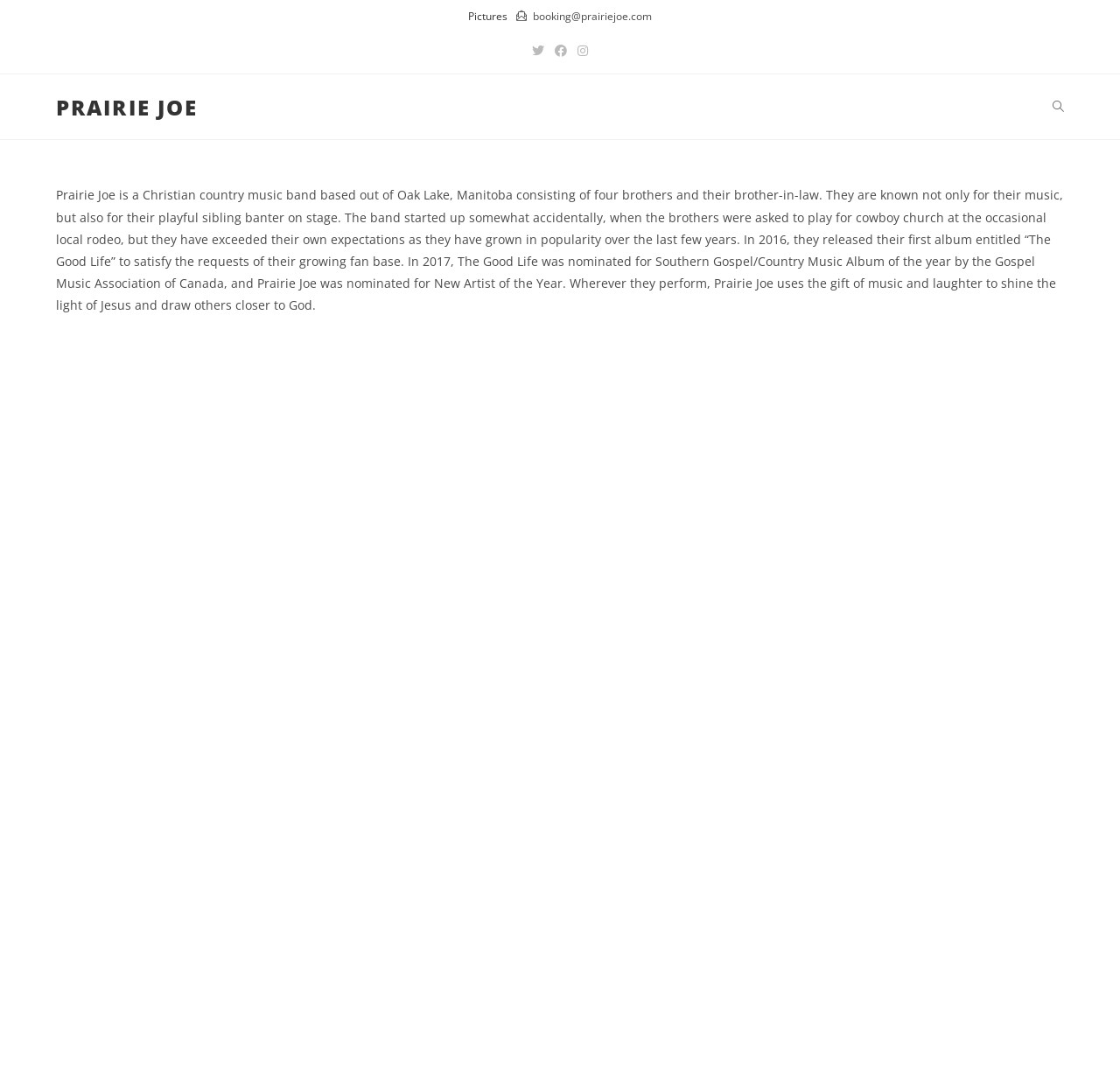What is the purpose of the band's music?
Analyze the screenshot and provide a detailed answer to the question.

I found the purpose of the band's music by reading the article text that describes the band's mission and values, which states that they use their music to shine the light of Jesus and draw others closer to God.